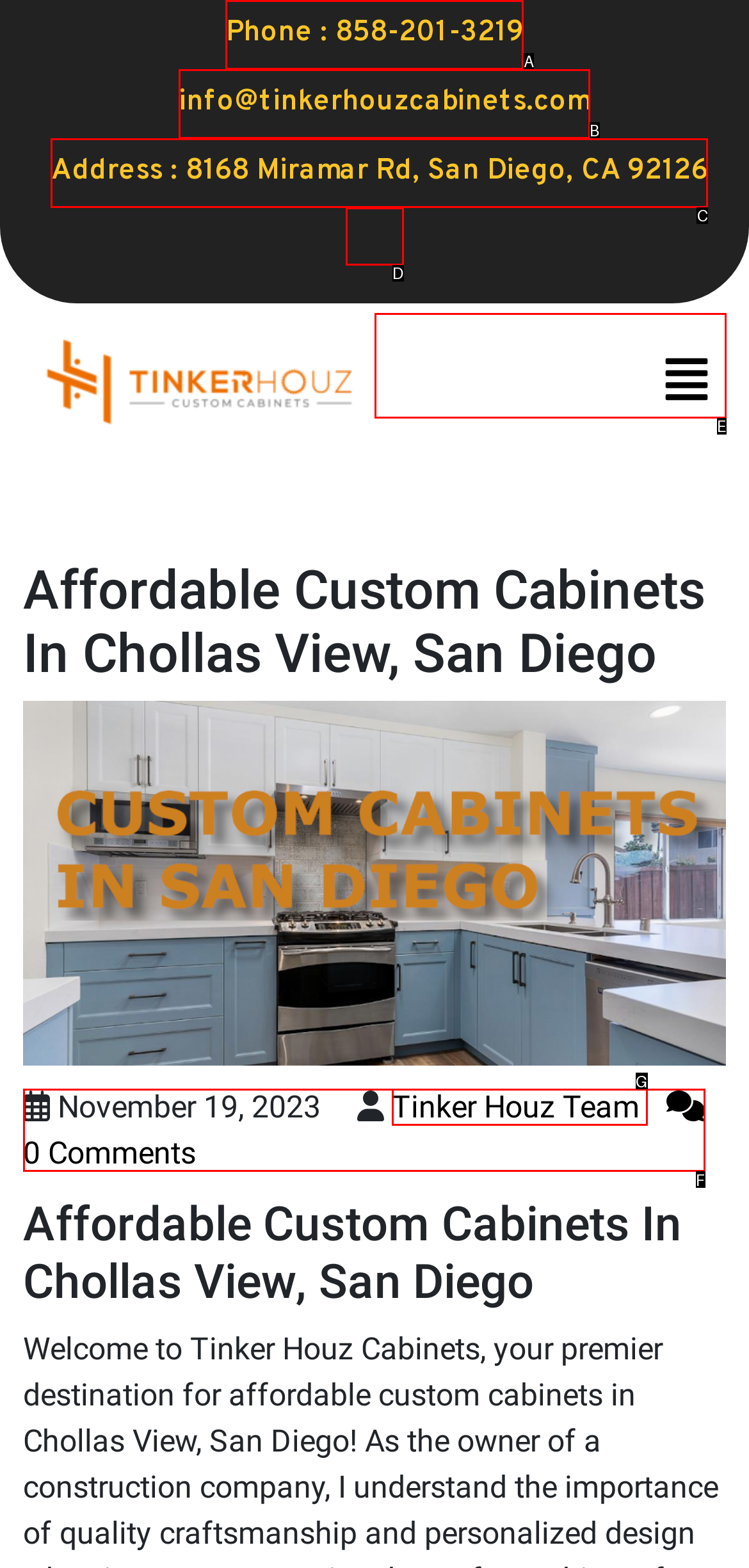Identify the HTML element that corresponds to the following description: aria-label="Facebook" Provide the letter of the best matching option.

D